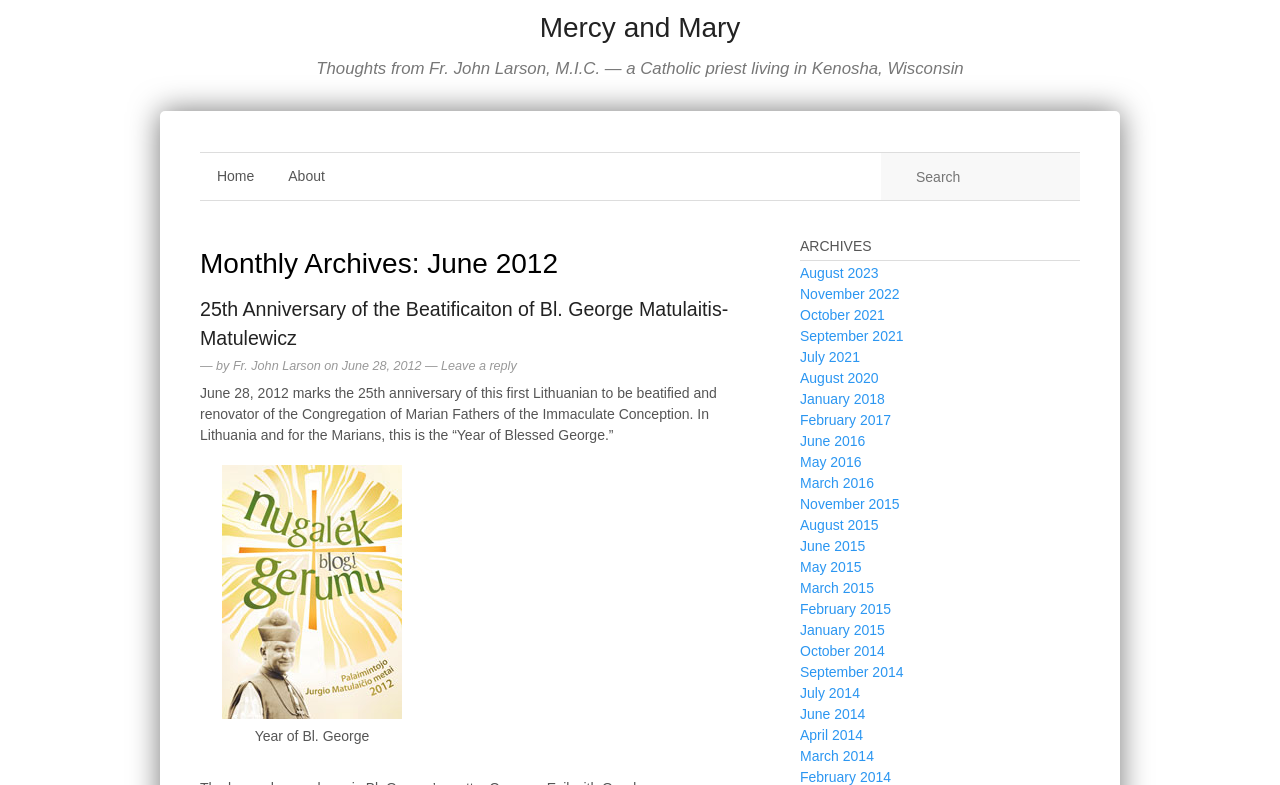Find the bounding box coordinates of the clickable area that will achieve the following instruction: "Read the 25th Anniversary of the Beatificaiton of Bl. George Matulaitis-Matulewicz post".

[0.156, 0.375, 0.594, 0.45]